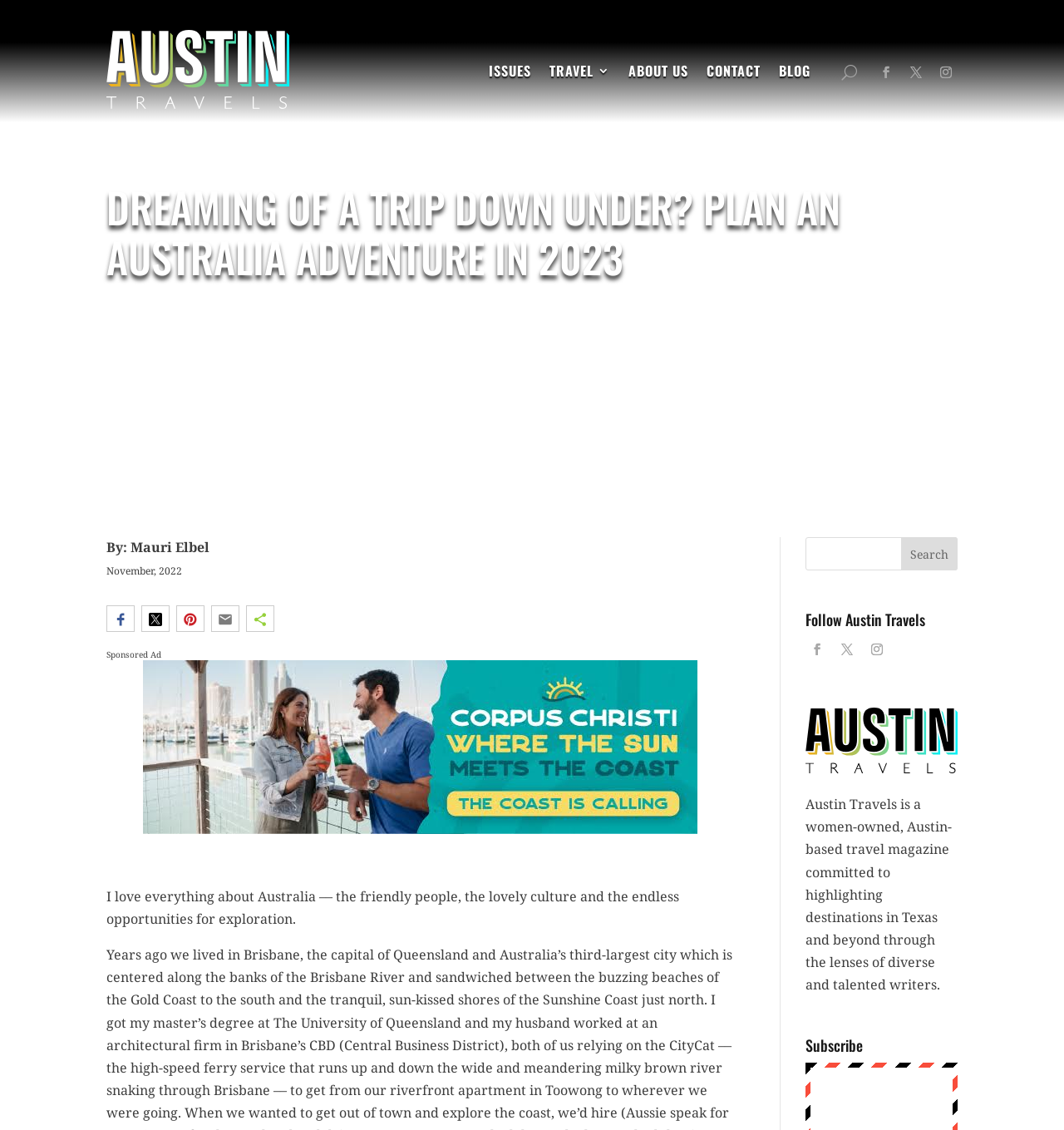Generate a thorough description of the webpage.

The webpage is about planning an Australian adventure in 2023. At the top, there is a heading that reads "Dreaming of a trip Down Under? Plan an Australia adventure in 2023" followed by a link and an image. Below this, there is a navigation menu with links to "ISSUES", "TRAVEL 3", "ABOUT US", "CONTACT", and "BLOG". 

To the right of the navigation menu, there is a button with the letter "U" and three social media links represented by icons. Below these, there is a heading with the same text as the top heading, followed by the author's name "Mauri Elbel" and the date "November, 2022". 

On the right side of the page, there are five social media sharing buttons for Facebook, Twitter, Pinterest, email, and ShareThis. Below these, there is a group of elements with a link to a "Corpus Christi ad" accompanied by an image. 

Further down, there is a paragraph of text that expresses the author's love for Australia, followed by a search bar with a textbox and a "Search" button. Below the search bar, there is a heading that reads "Follow Austin Travels" accompanied by three social media links represented by icons, an image of the Austin Travels logo, and a paragraph of text that describes Austin Travels as a women-owned travel magazine. 

At the bottom of the page, there is a heading that reads "Subscribe".